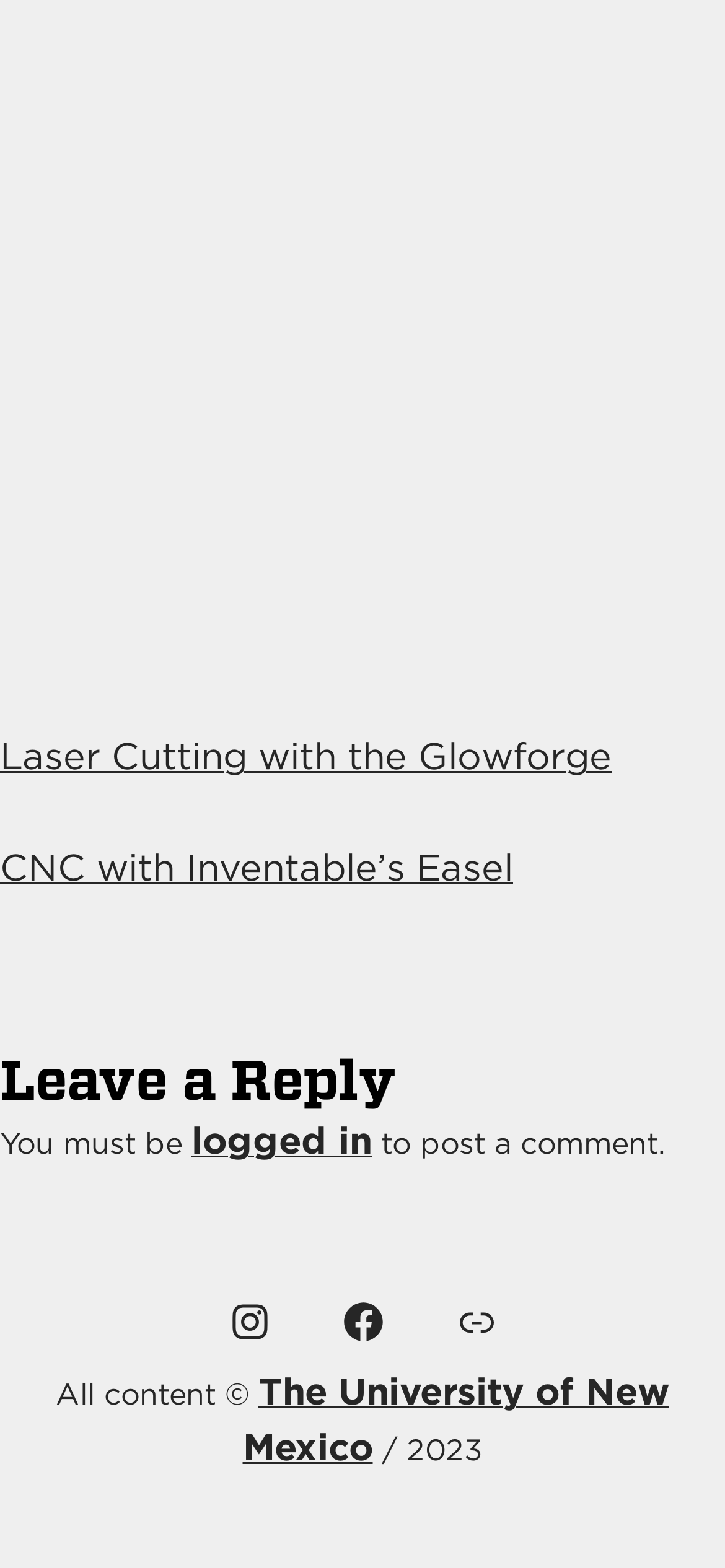Please find the bounding box coordinates (top-left x, top-left y, bottom-right x, bottom-right y) in the screenshot for the UI element described as follows: Facebook

[0.468, 0.829, 0.532, 0.858]